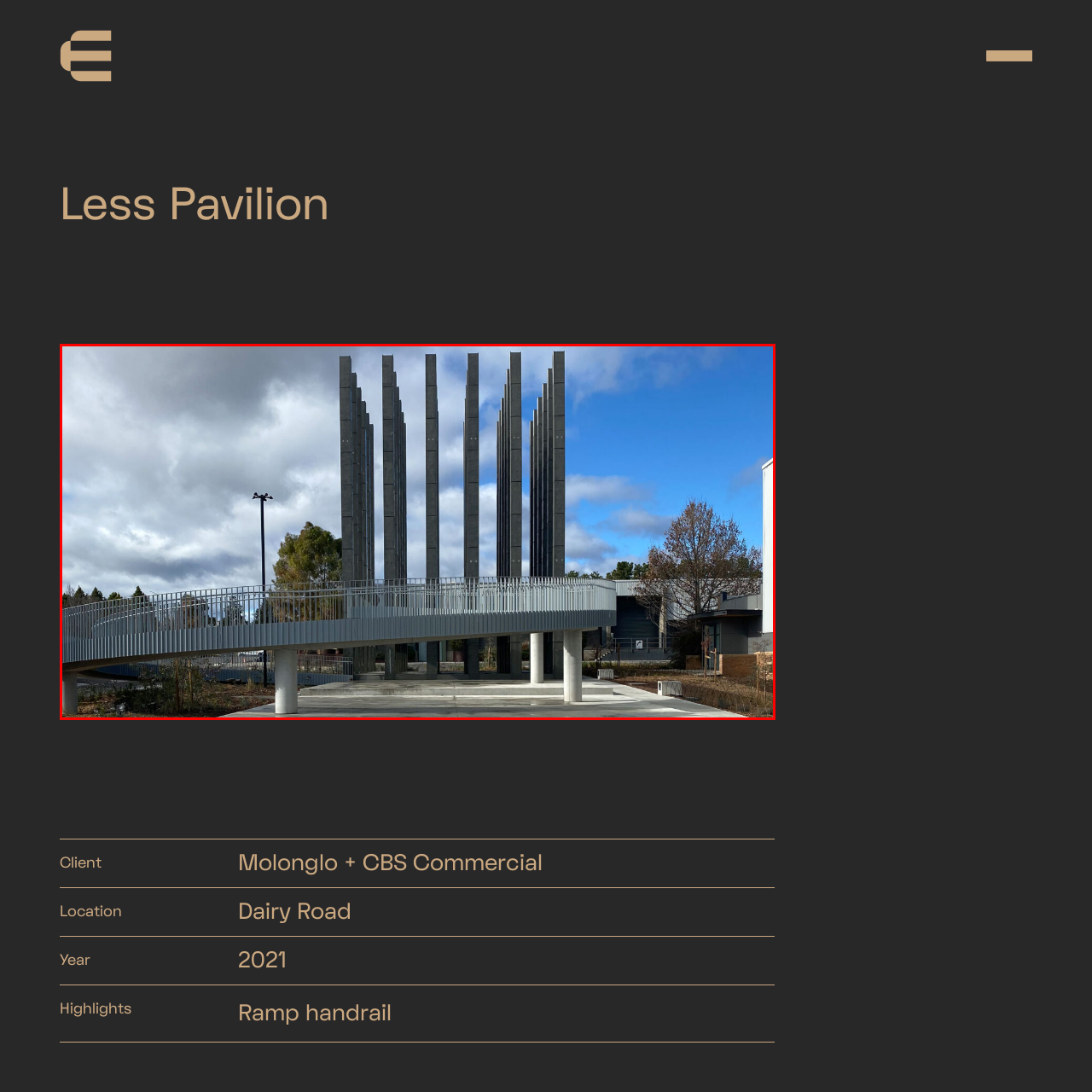Analyze the content inside the red-marked area, In what year was the Less Pavilion design completed? Answer using only one word or a concise phrase.

2021